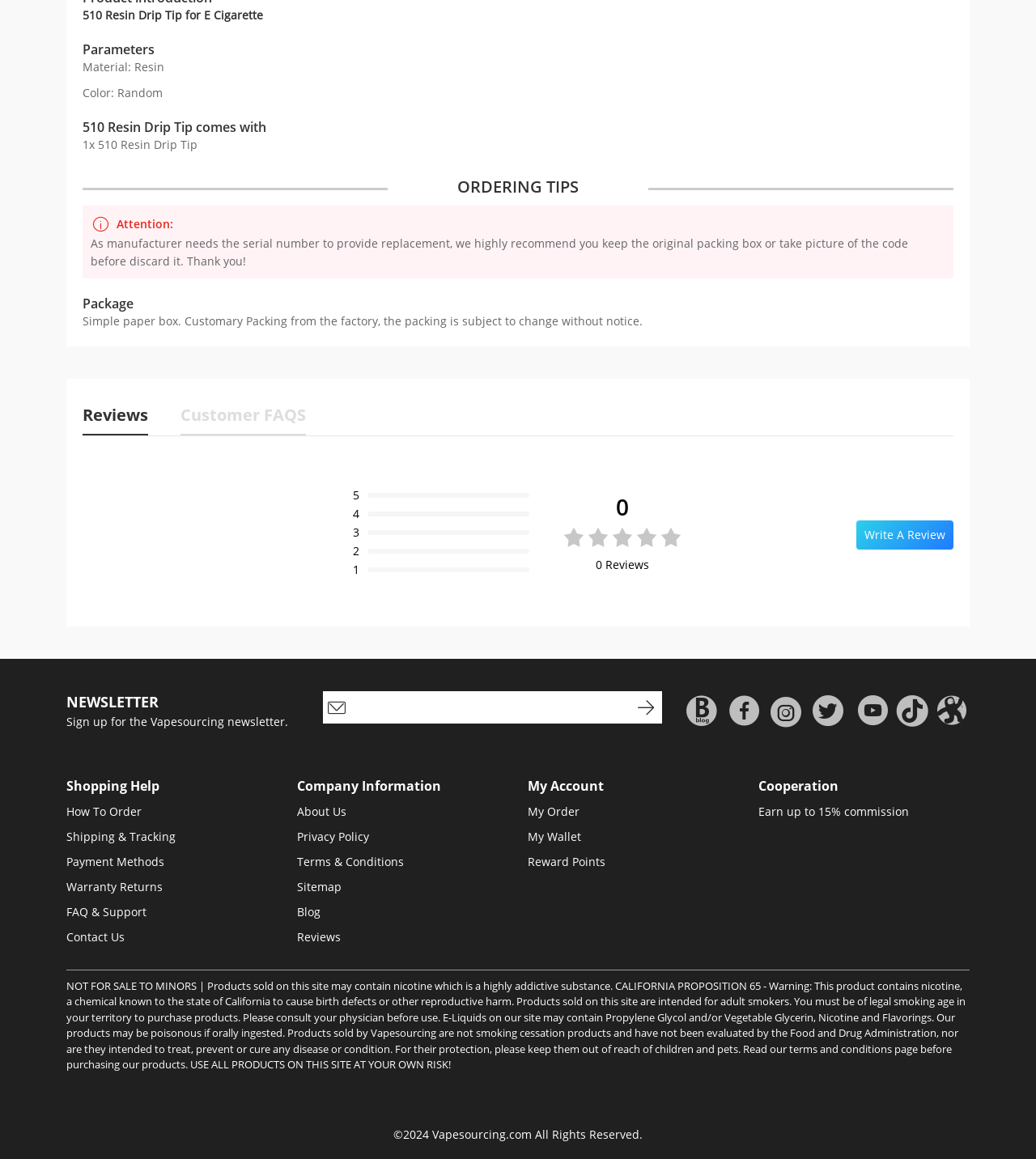Can you find the bounding box coordinates for the element to click on to achieve the instruction: "Sign up for the newsletter"?

[0.311, 0.597, 0.639, 0.625]